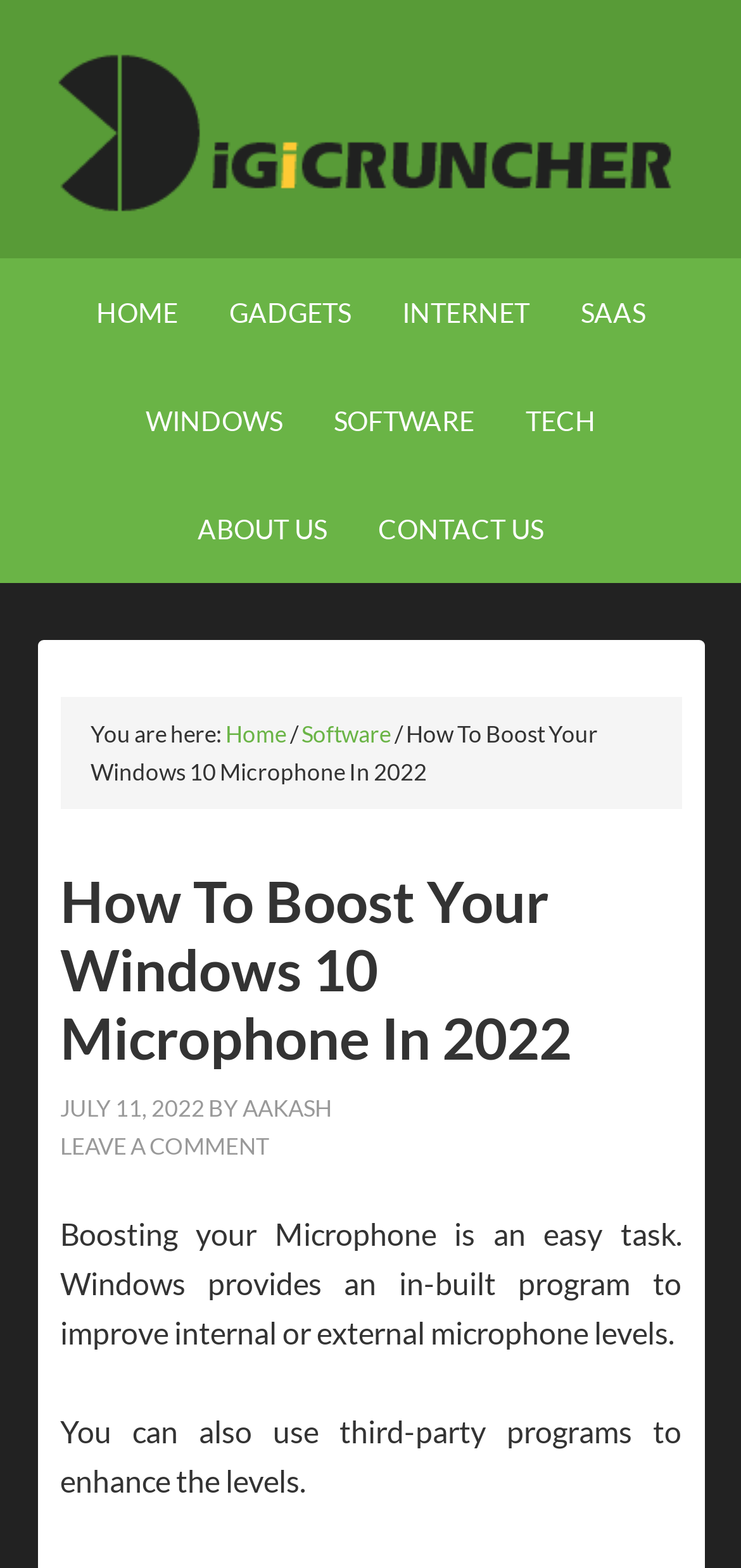Please predict the bounding box coordinates of the element's region where a click is necessary to complete the following instruction: "leave a comment". The coordinates should be represented by four float numbers between 0 and 1, i.e., [left, top, right, bottom].

[0.081, 0.721, 0.363, 0.739]